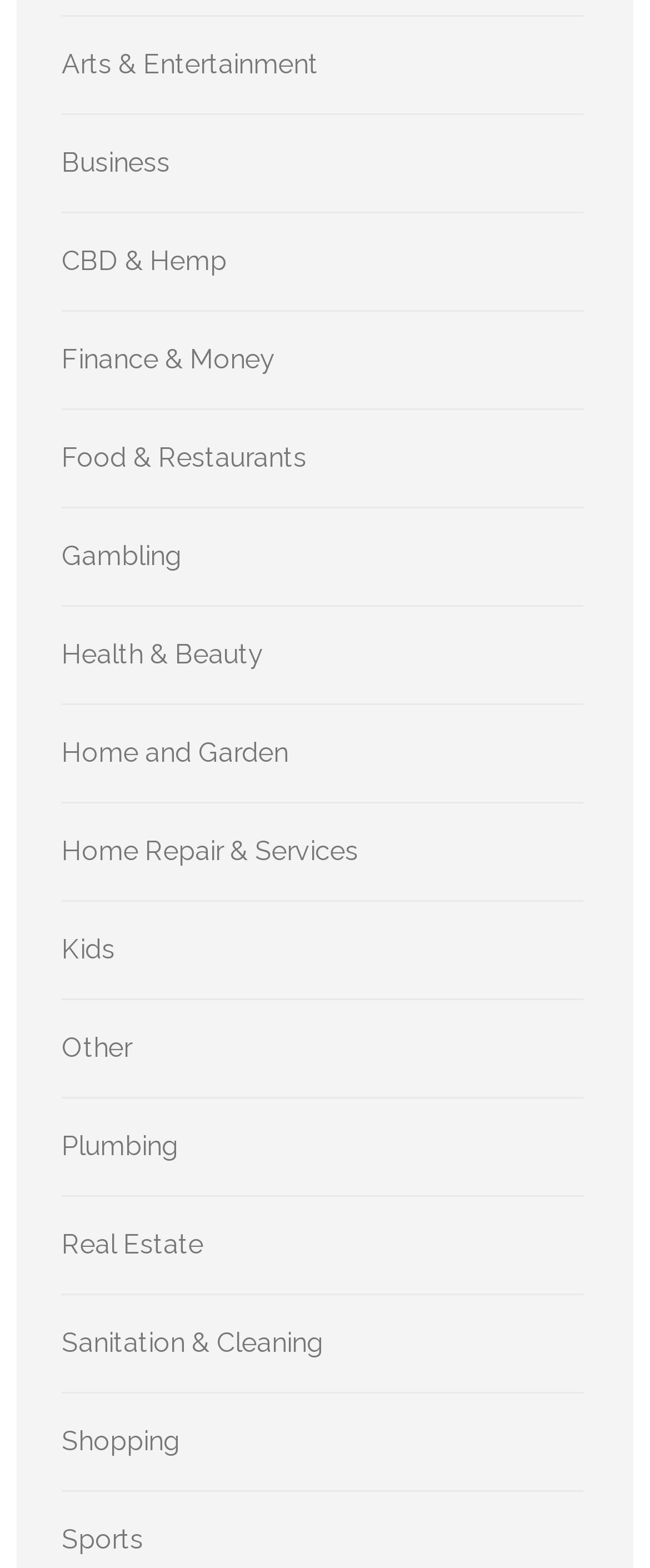What is the category above 'Home and Garden'?
Refer to the image and give a detailed response to the question.

By analyzing the vertical positions of the links based on their y1, y2 coordinates, I found that 'Home and Garden' is at [0.095, 0.47, 0.444, 0.49] and the link above it is 'Health & Beauty' at [0.095, 0.407, 0.405, 0.427], which is the correct answer.